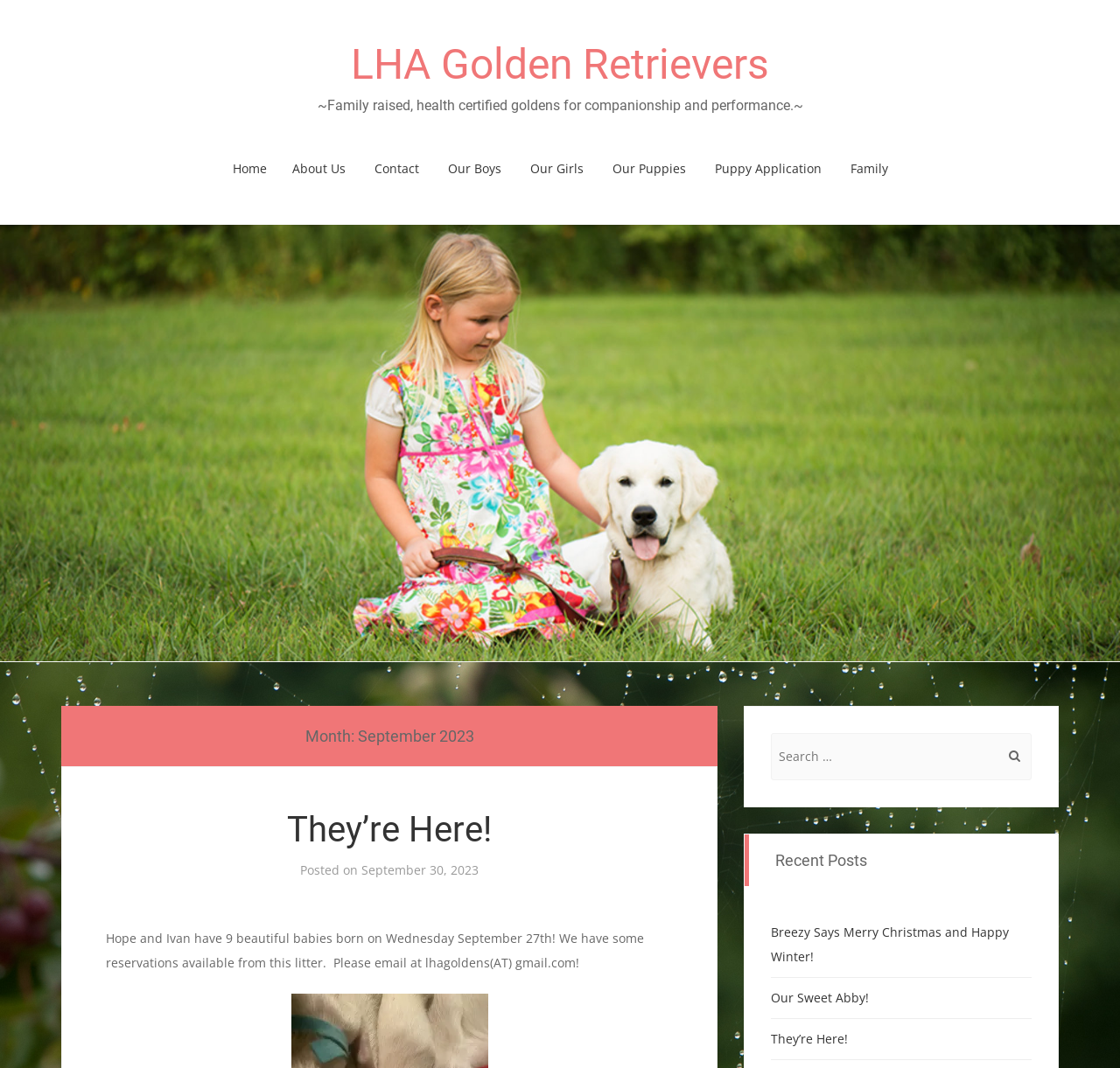Identify the bounding box for the UI element that is described as follows: "Contact".

[0.323, 0.147, 0.386, 0.17]